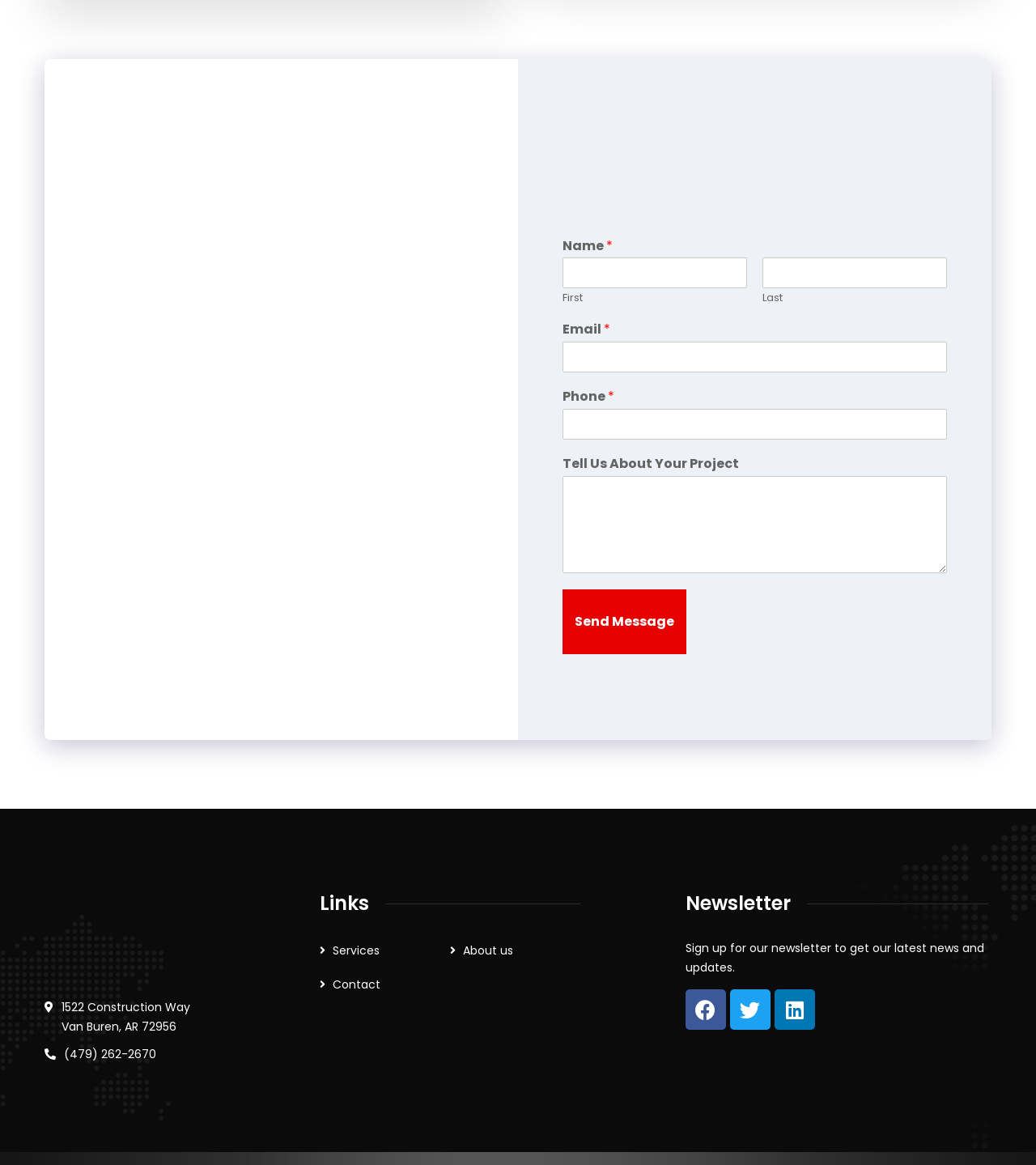Locate the bounding box coordinates of the area where you should click to accomplish the instruction: "Enter your phone number".

[0.543, 0.351, 0.914, 0.377]